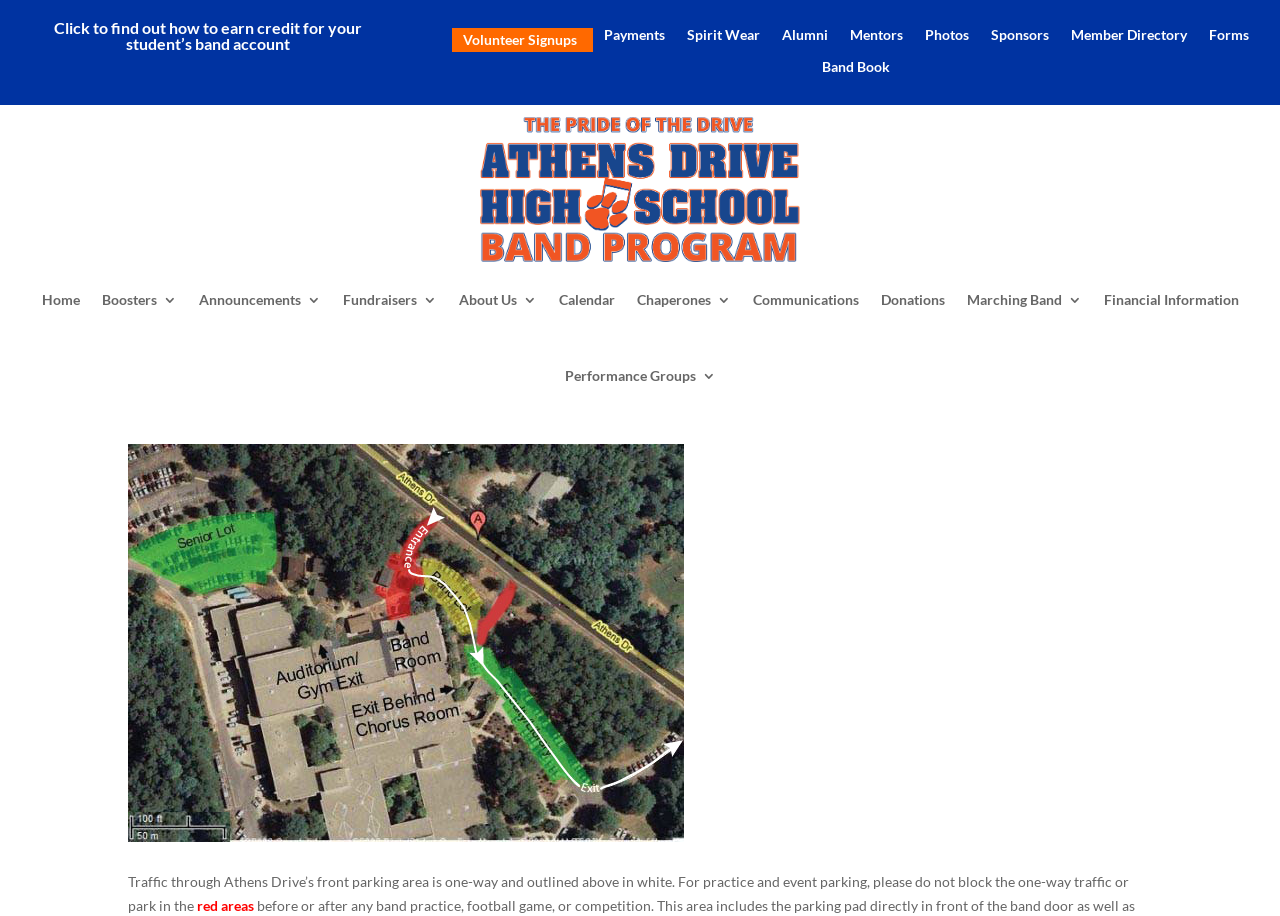Locate the bounding box coordinates of the element I should click to achieve the following instruction: "View Volunteer Signups".

[0.362, 0.031, 0.455, 0.057]